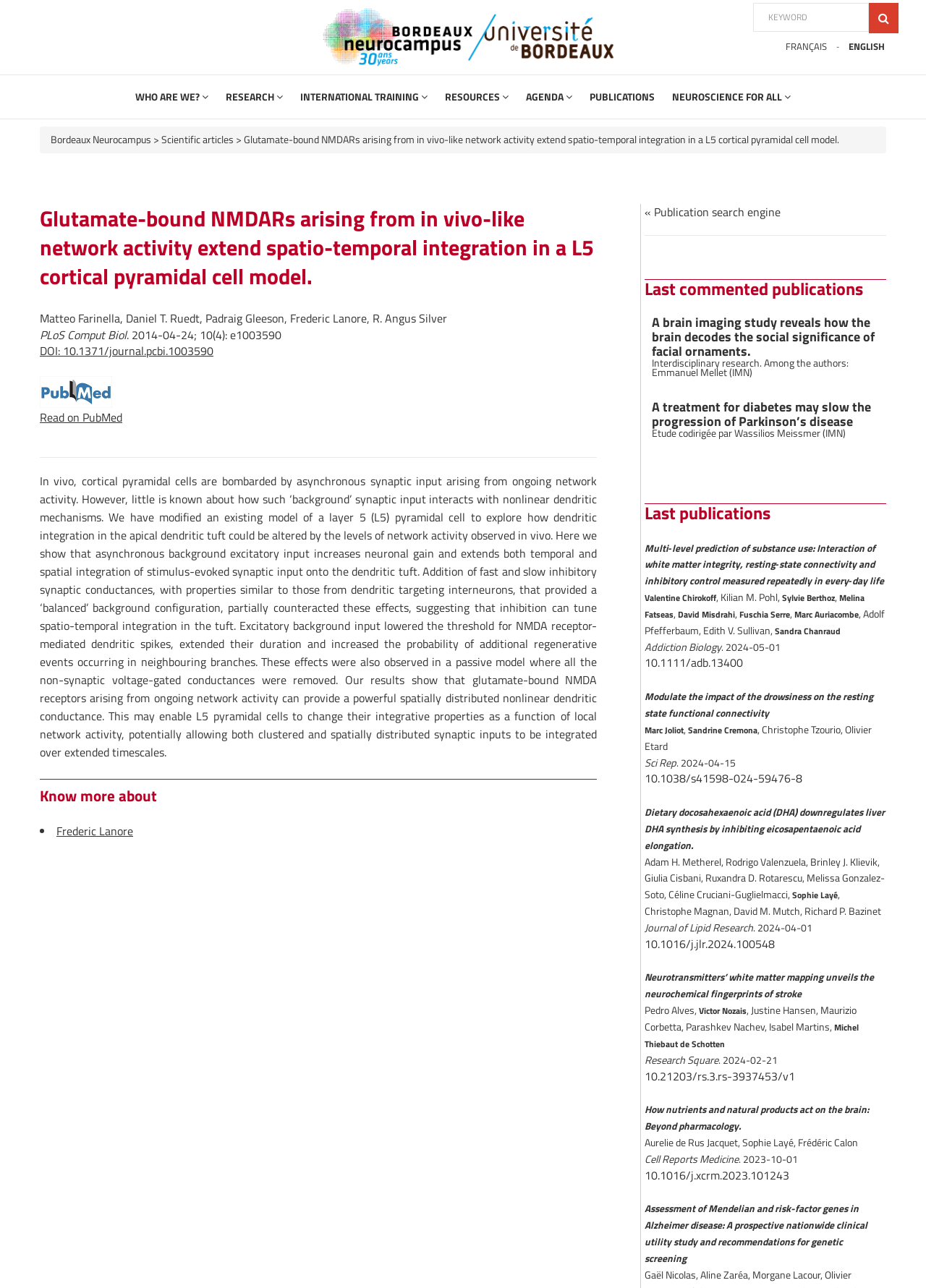Create an in-depth description of the webpage, covering main sections.

This webpage is about a scientific article titled "Glutamate-bound NMDARs arising from in vivo-like network activity extend spatio-temporal integration in a L5 cortical pyramidal cell model." The article is from PLoS Computational Biology, published in 2014. 

At the top of the page, there is a logo on the left and a search box on the right. Below the logo, there are several links to different sections of the website, including "WHO ARE WE?", "RESEARCH", "INTERNATIONAL TRAINING", "RESOURCES", "AGENDA", "PUBLICATIONS", and "NEUROSCIENCE FOR ALL". 

The main content of the page is divided into two columns. The left column contains the article's title, authors, publication information, and a summary of the article. The article discusses how glutamate-bound NMDA receptors arising from ongoing network activity can provide a powerful spatially distributed nonlinear dendritic conductance, enabling L5 pyramidal cells to change their integrative properties as a function of local network activity.

The right column contains a list of recent publications, including titles, authors, and publication information. There are also links to the full texts of the articles. The publications are listed in a vertical order, with the most recent ones at the top.

At the bottom of the page, there is a footer section with a link to a publication search engine and a horizontal separator.